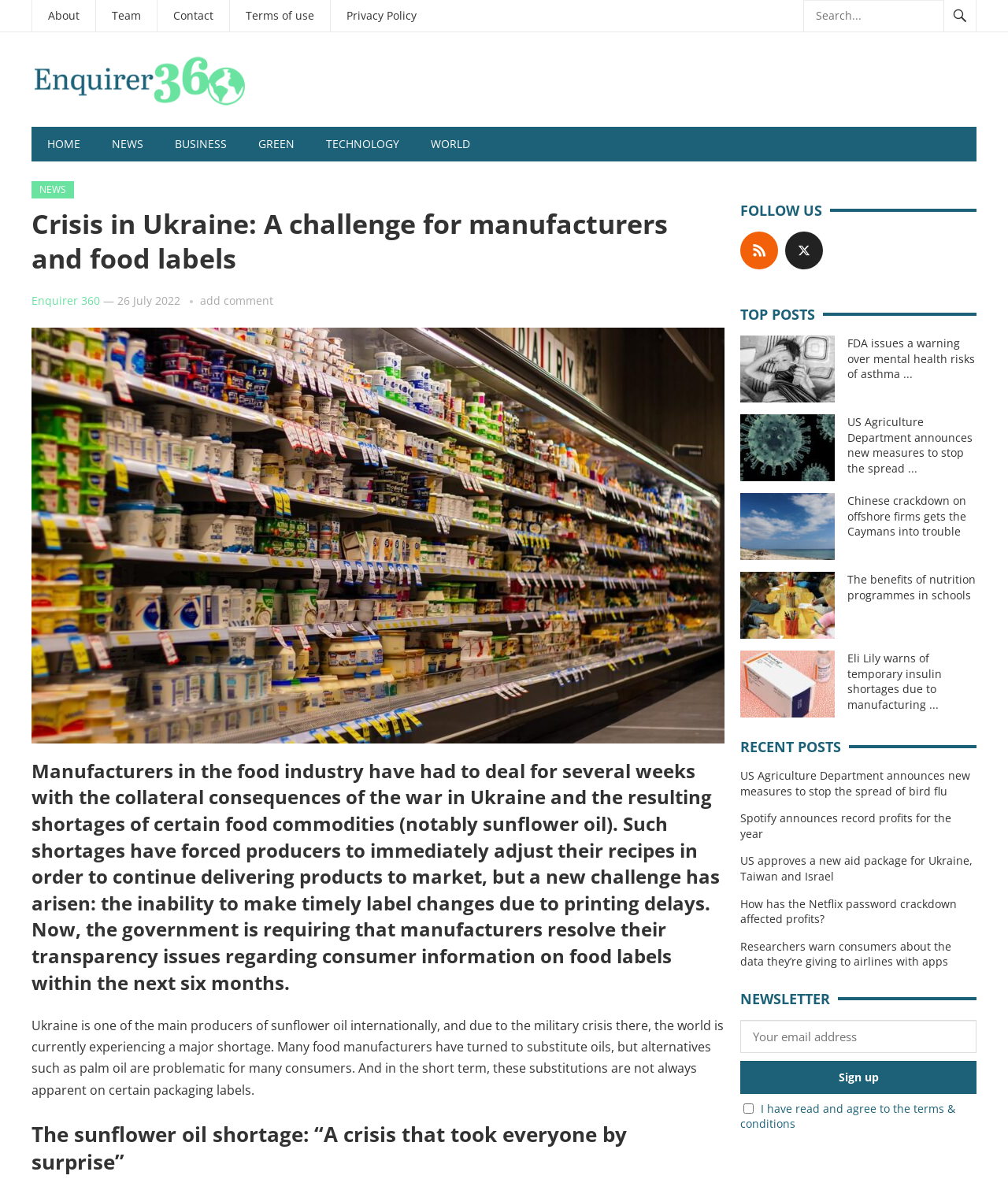Could you highlight the region that needs to be clicked to execute the instruction: "Search for something"?

[0.798, 0.0, 0.938, 0.026]